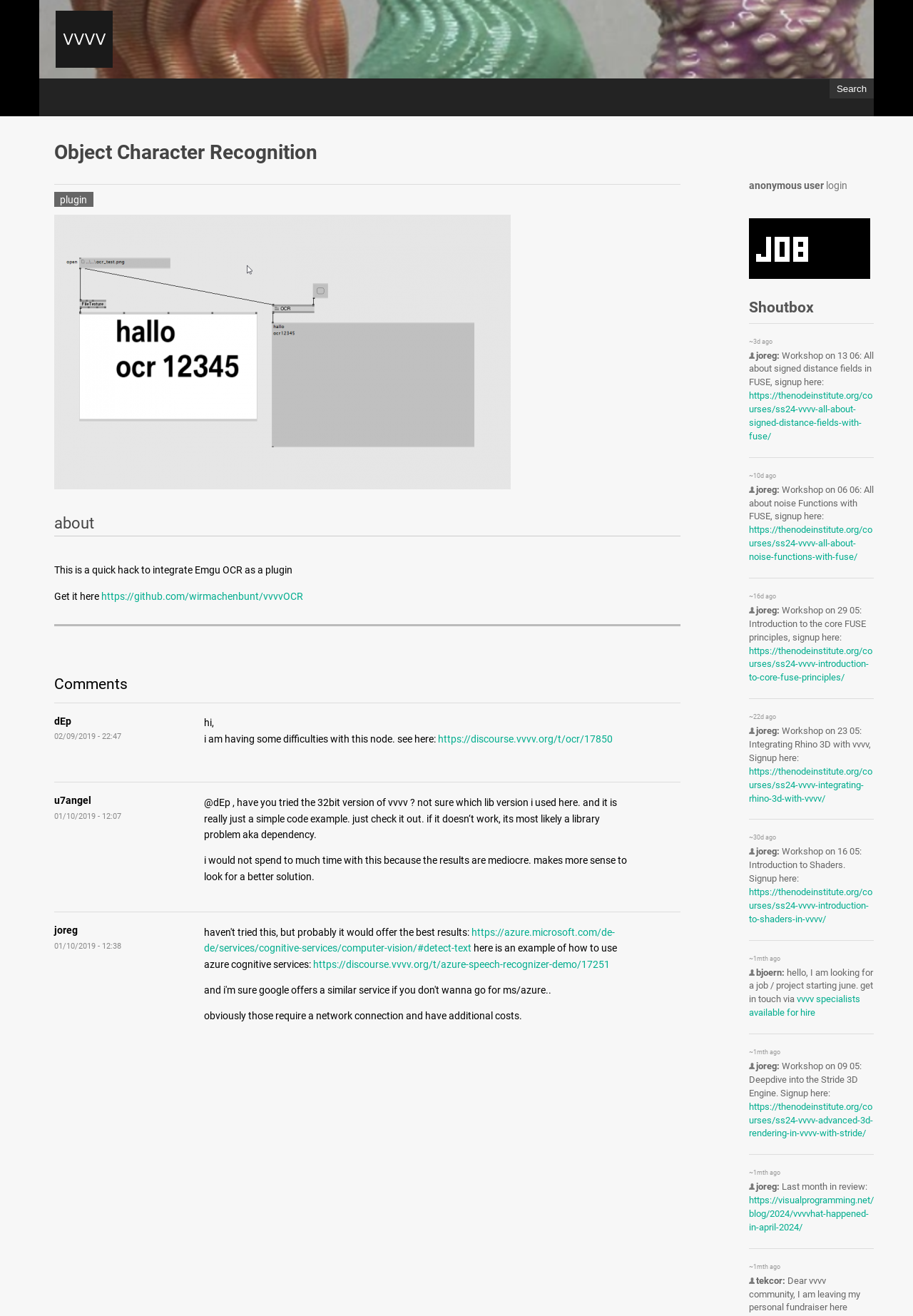Please find and give the text of the main heading on the webpage.

Object Character Recognition